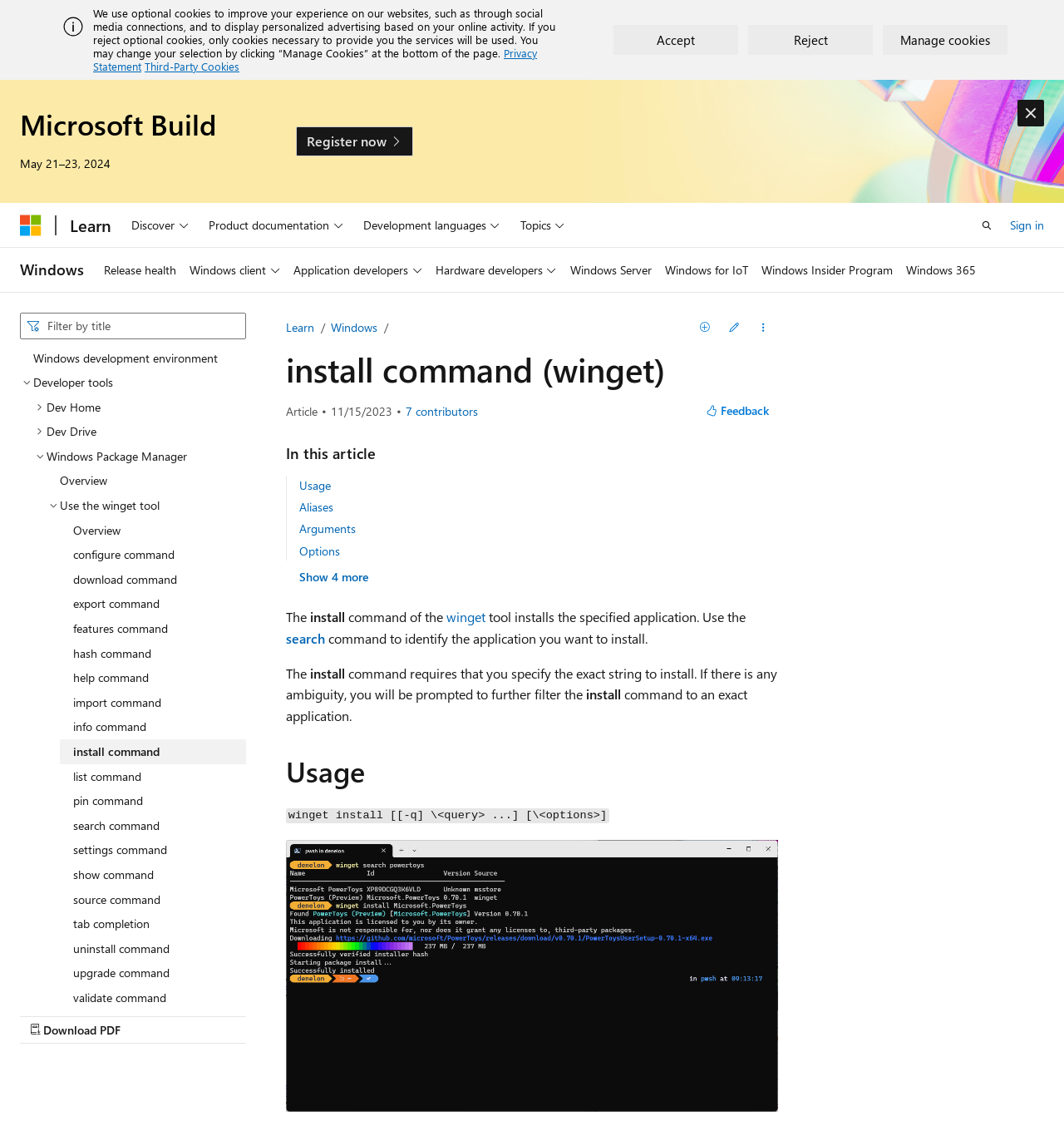Reply to the question below using a single word or brief phrase:
What is the purpose of the 'Accept' button?

To accept cookies